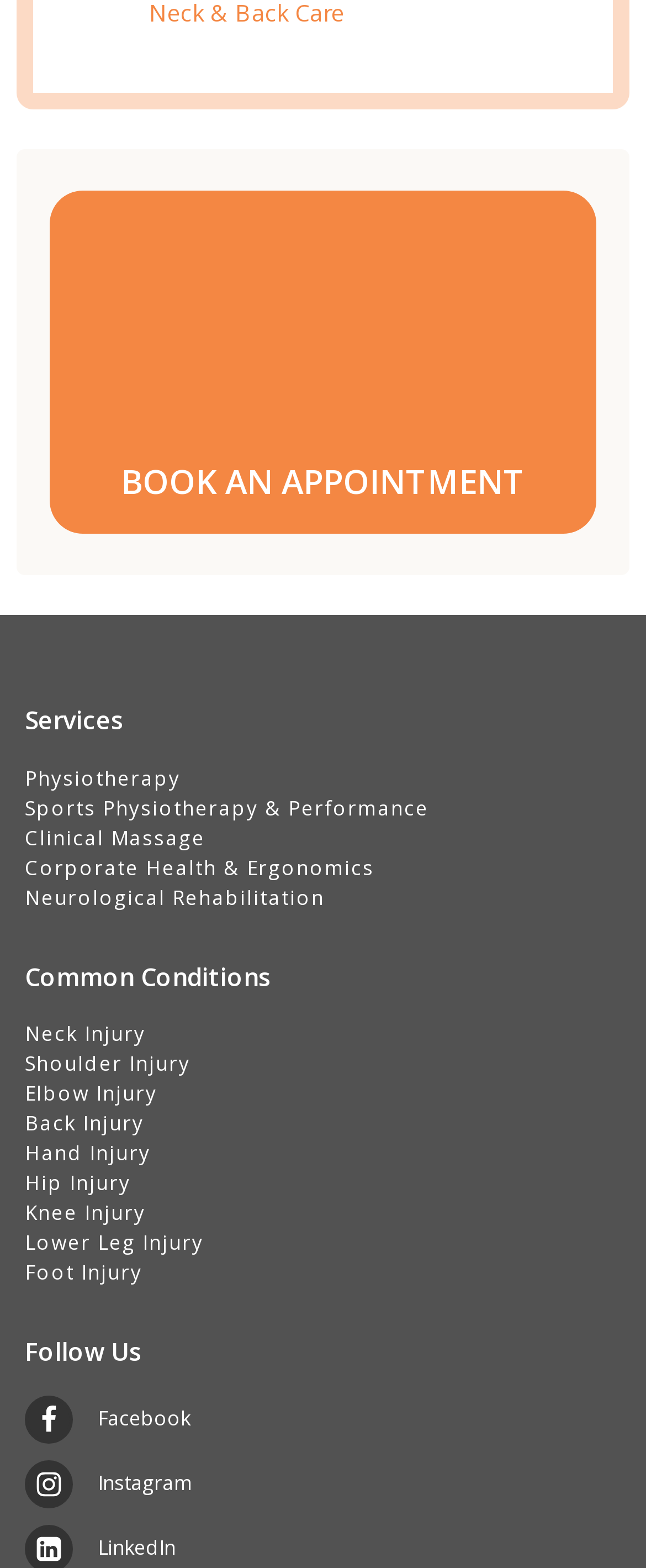Please determine the bounding box coordinates for the UI element described as: "What is Corrugated?".

None